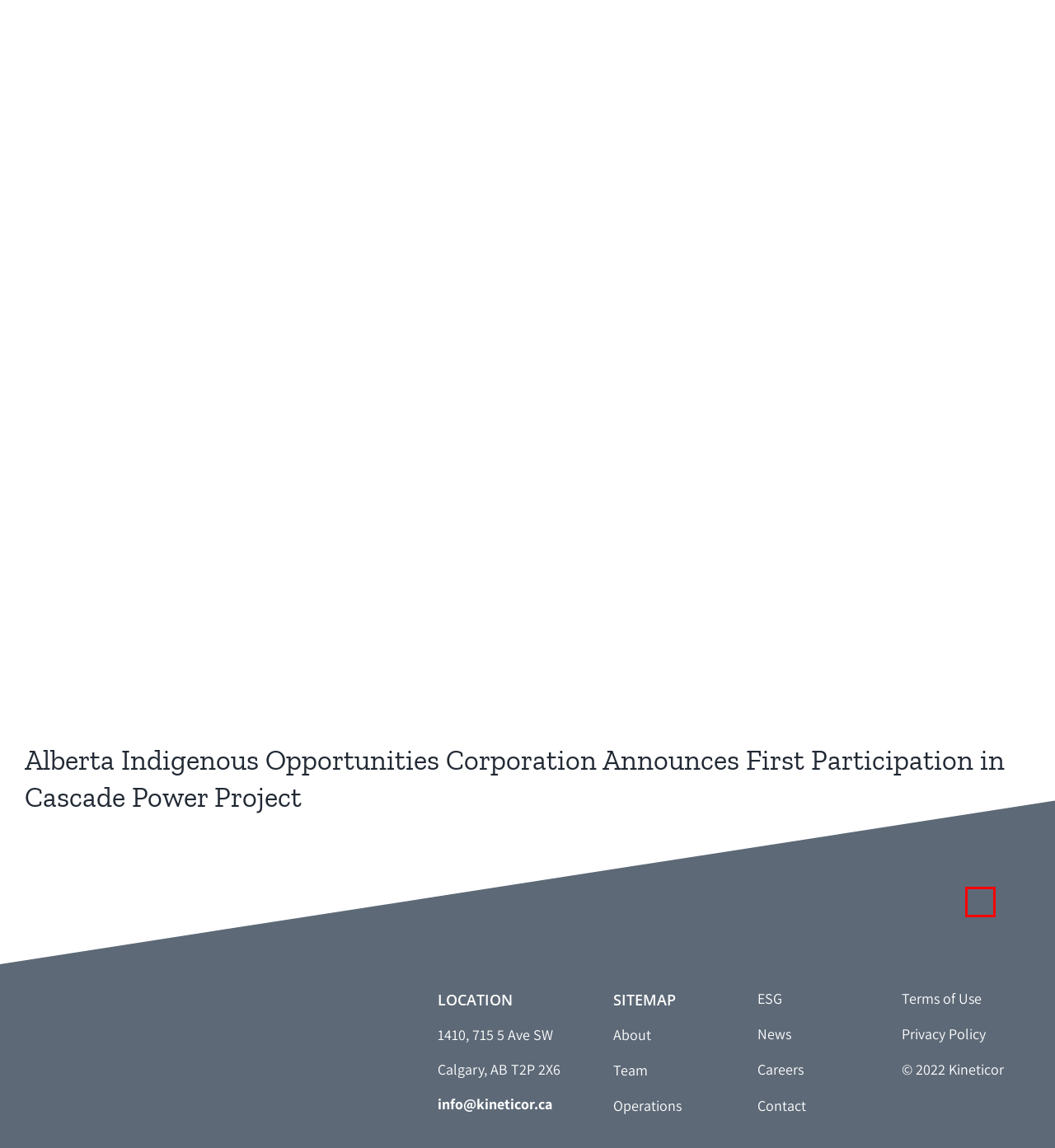You are presented with a screenshot of a webpage with a red bounding box. Select the webpage description that most closely matches the new webpage after clicking the element inside the red bounding box. The options are:
A. Cascade named Power Finance & Risk Canadian Power Deal of the Year – Kineticor
B. Privacy Policy – Kineticor
C. slandstudios – Page 2 – Kineticor
D. Contact – Kineticor
E. Terms of Use – Kineticor
F. Uncategorized – Kineticor
G. ESG – Kineticor
H. News – Kineticor

C